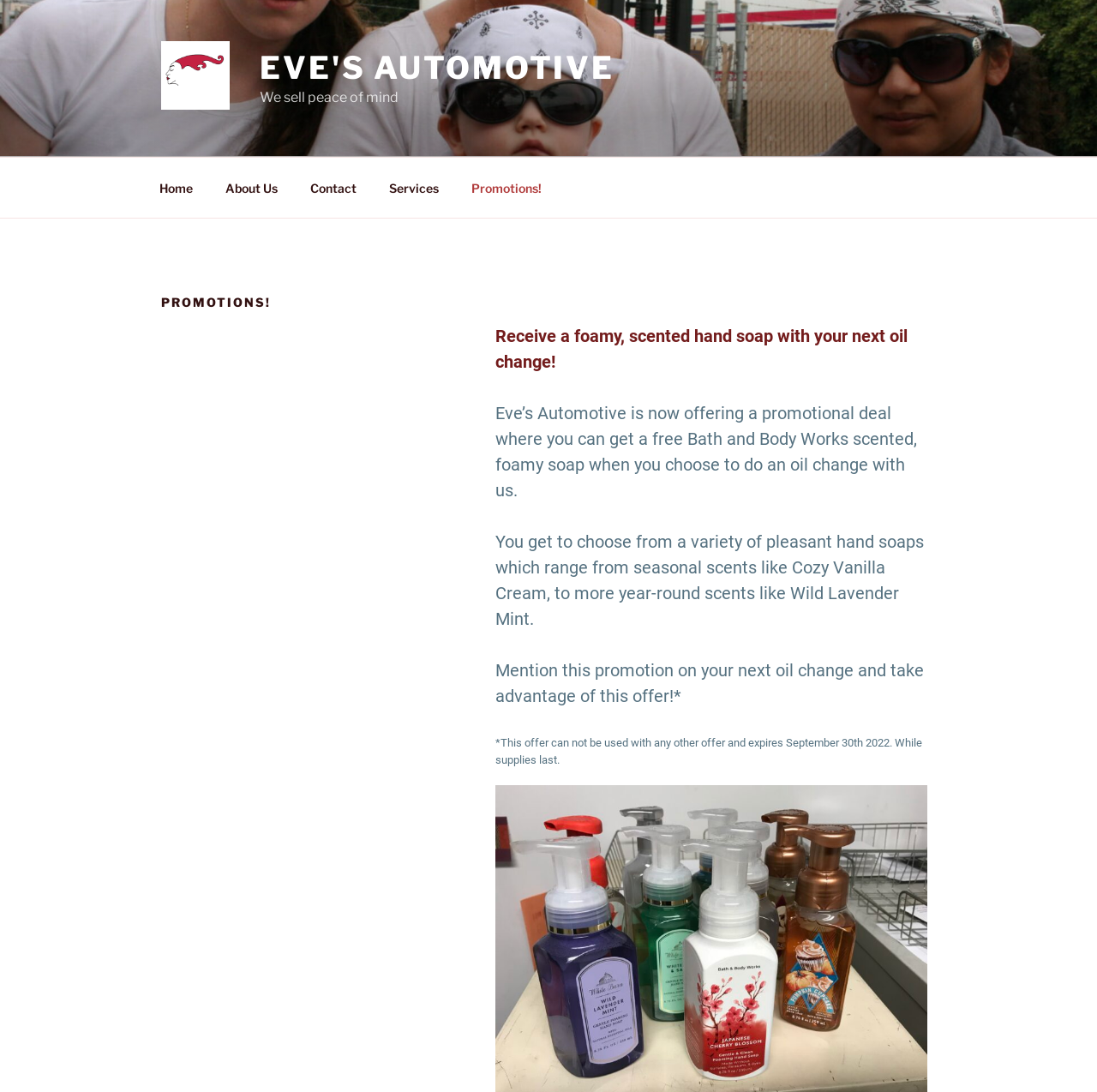What is the expiration date of the promotional offer?
Provide a one-word or short-phrase answer based on the image.

September 30th 2022